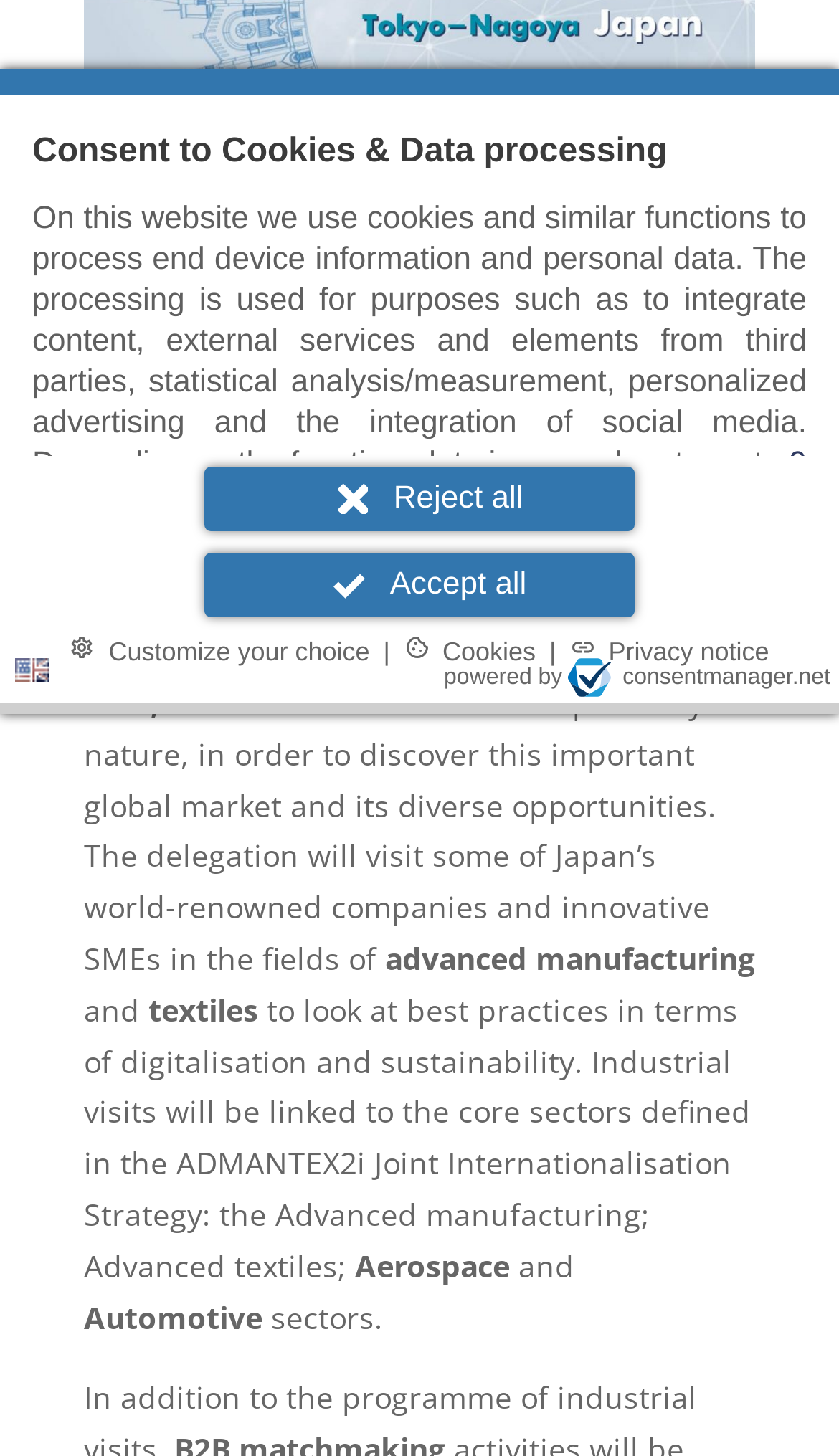Please find the bounding box for the UI element described by: "9 third parties".

[0.038, 0.307, 0.962, 0.359]